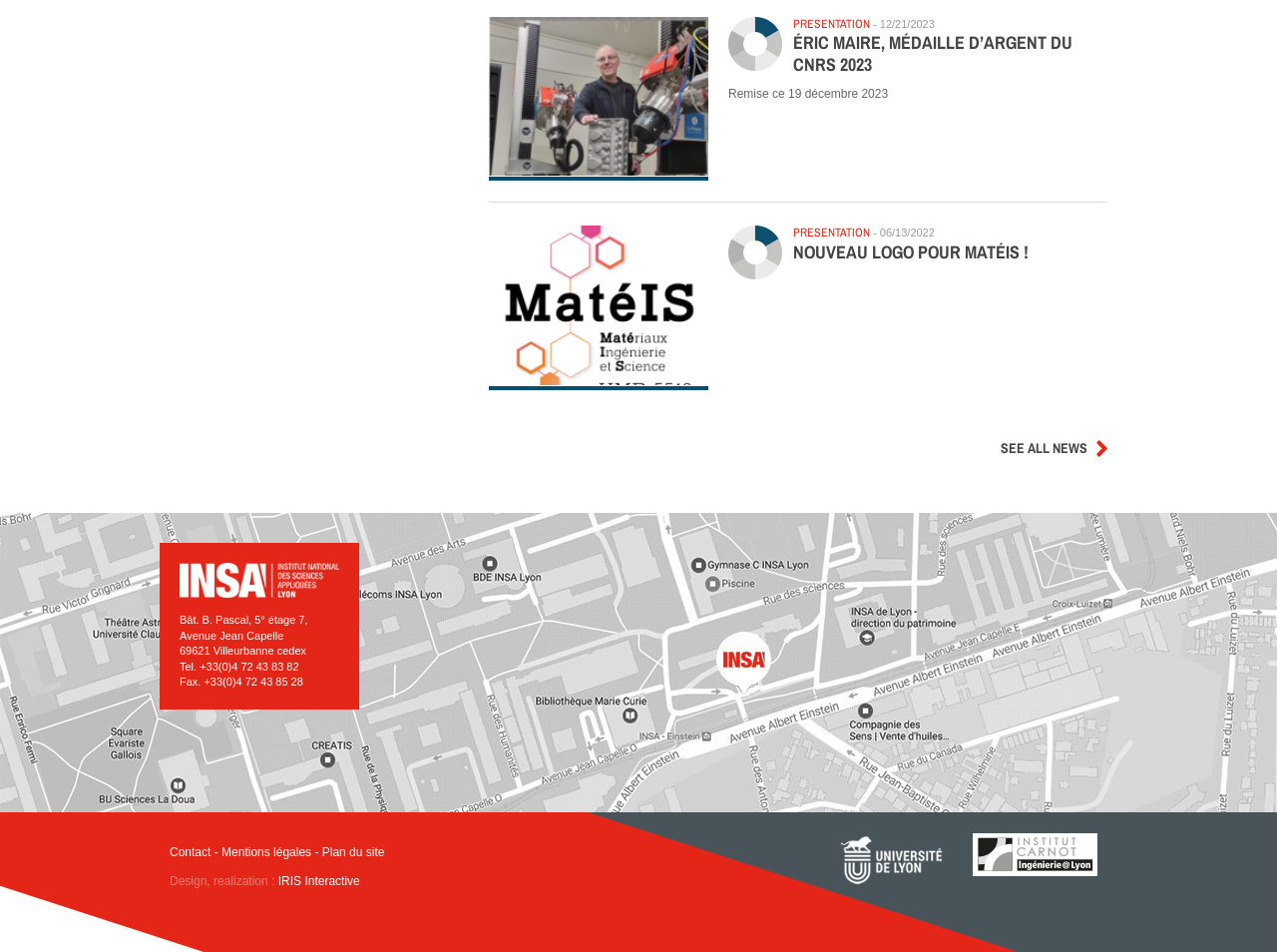Using the provided description: "Plan du site", find the bounding box coordinates of the corresponding UI element. The output should be four float numbers between 0 and 1, in the format [left, top, right, bottom].

[0.252, 0.888, 0.301, 0.903]